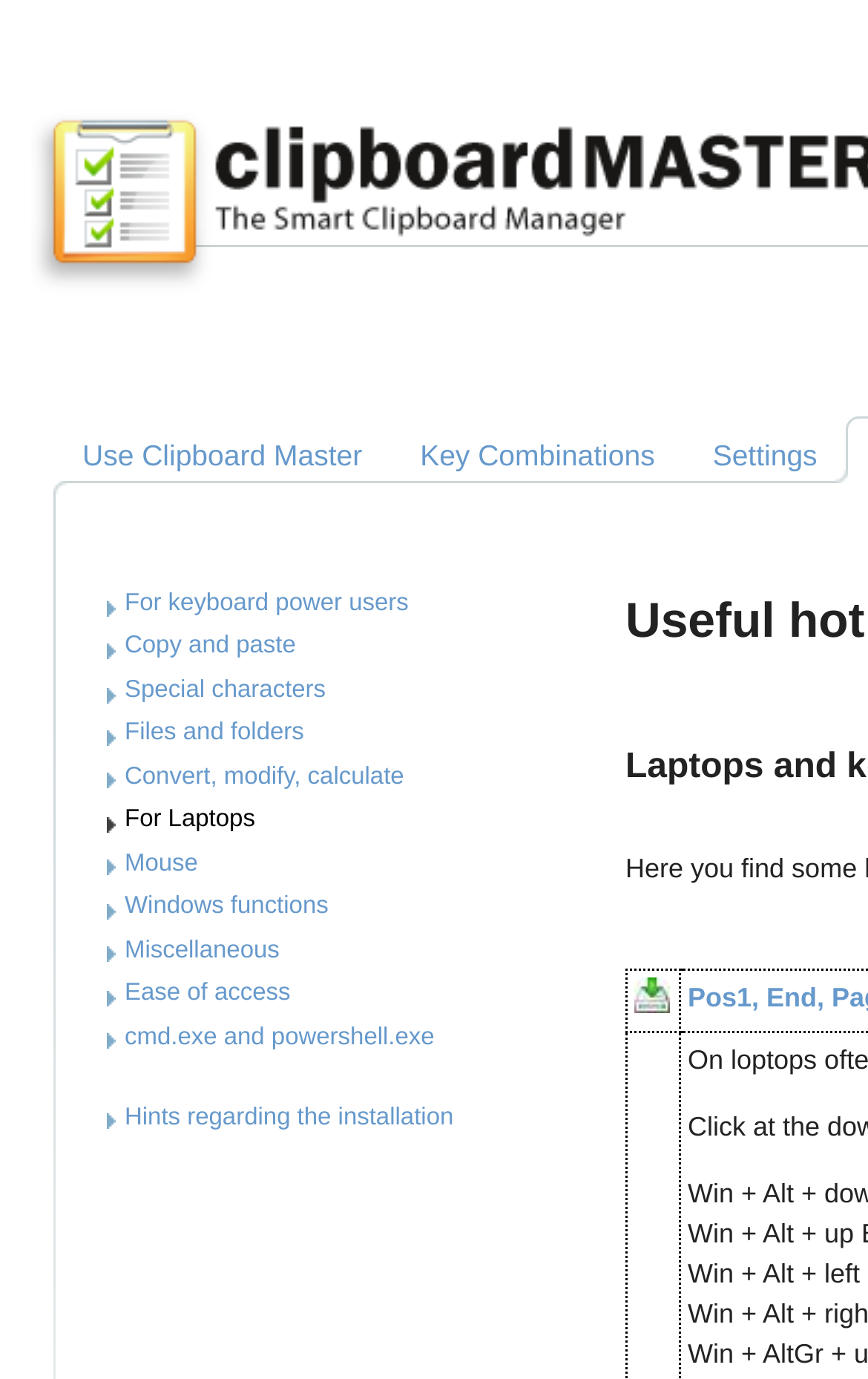Specify the bounding box coordinates of the area to click in order to follow the given instruction: "Use Clipboard Master."

[0.062, 0.303, 0.451, 0.35]